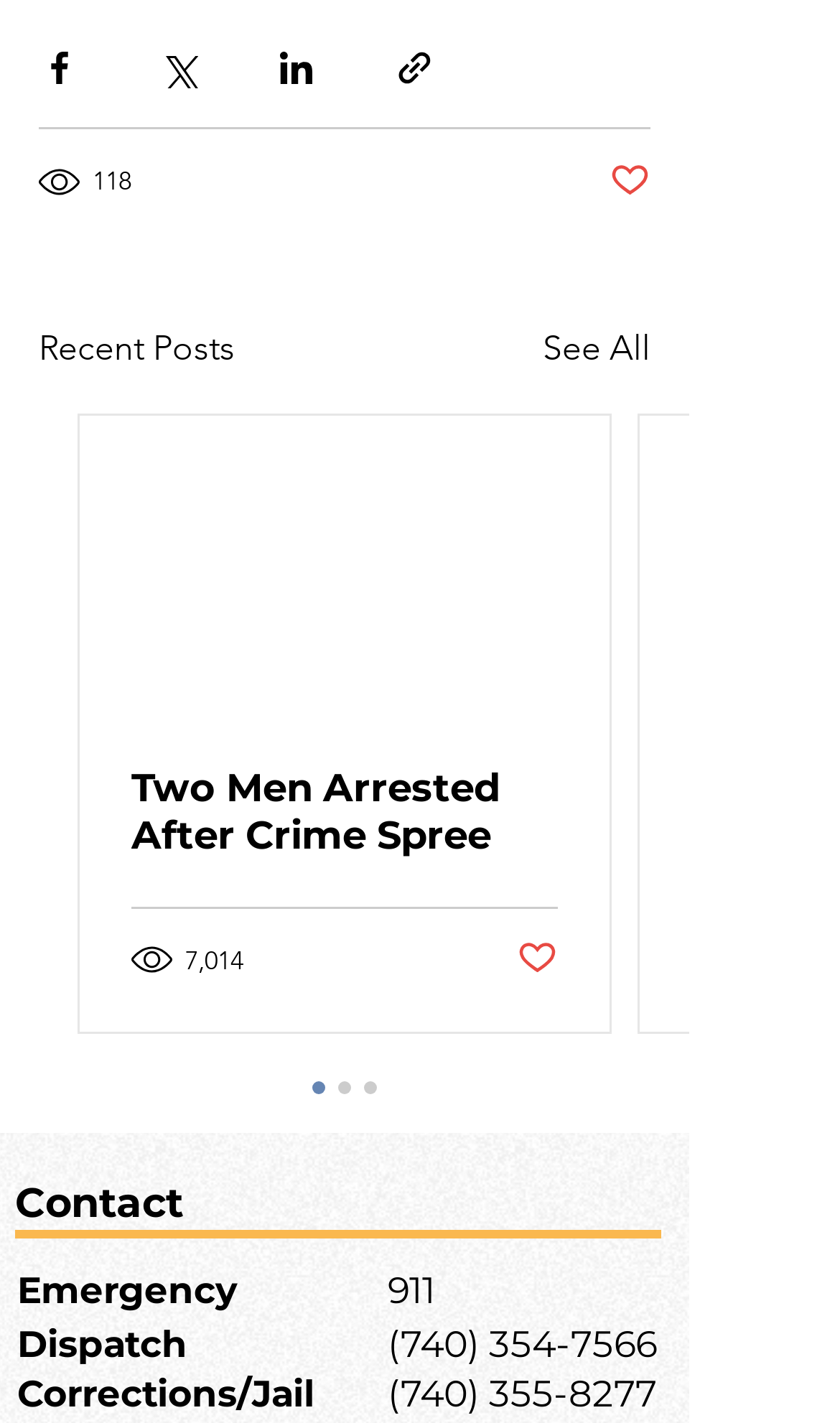Specify the bounding box coordinates of the element's region that should be clicked to achieve the following instruction: "Call dispatch". The bounding box coordinates consist of four float numbers between 0 and 1, in the format [left, top, right, bottom].

[0.462, 0.929, 0.792, 0.959]